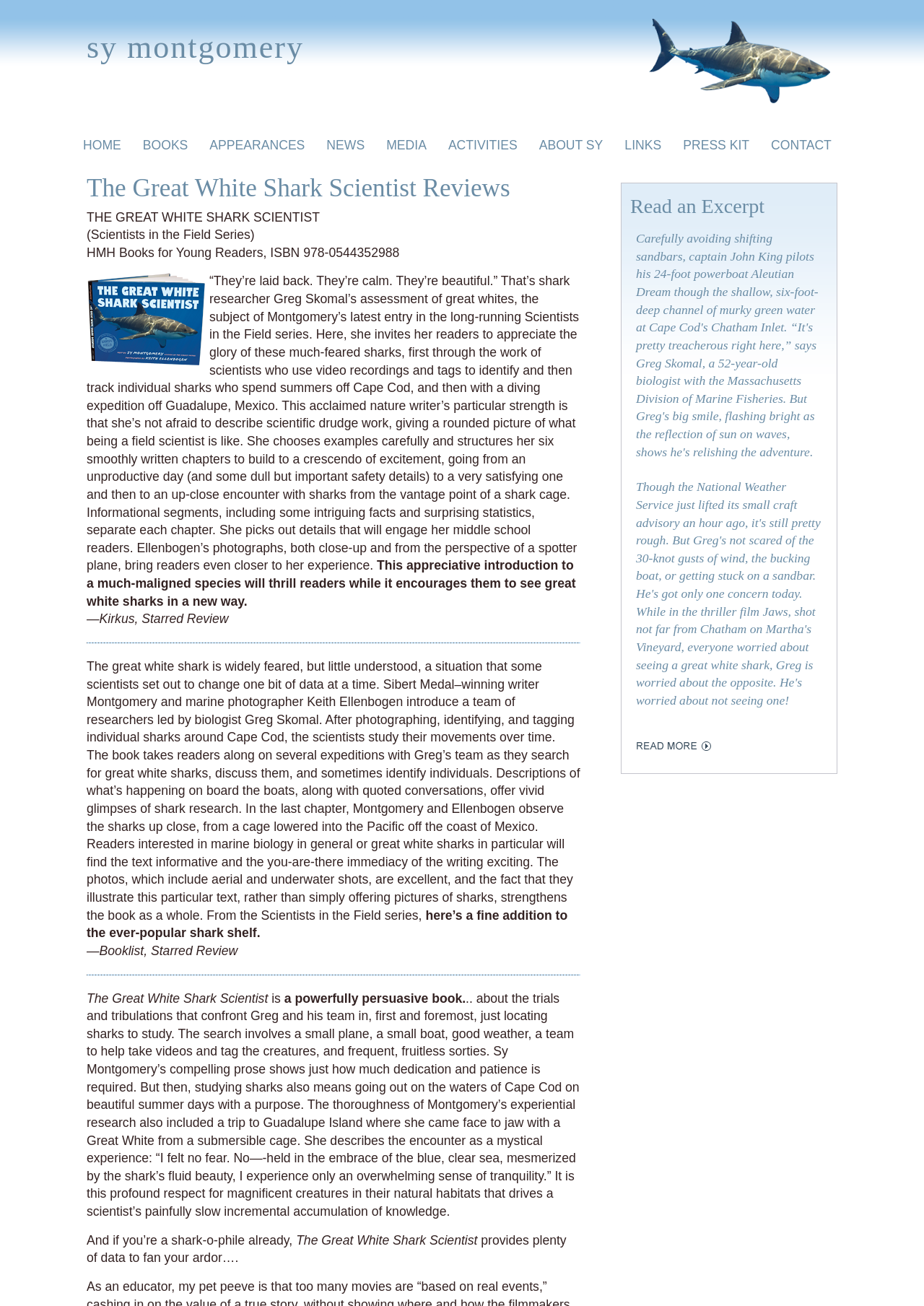Identify the bounding box coordinates of the region that needs to be clicked to carry out this instruction: "Click HOME". Provide these coordinates as four float numbers ranging from 0 to 1, i.e., [left, top, right, bottom].

[0.078, 0.1, 0.143, 0.123]